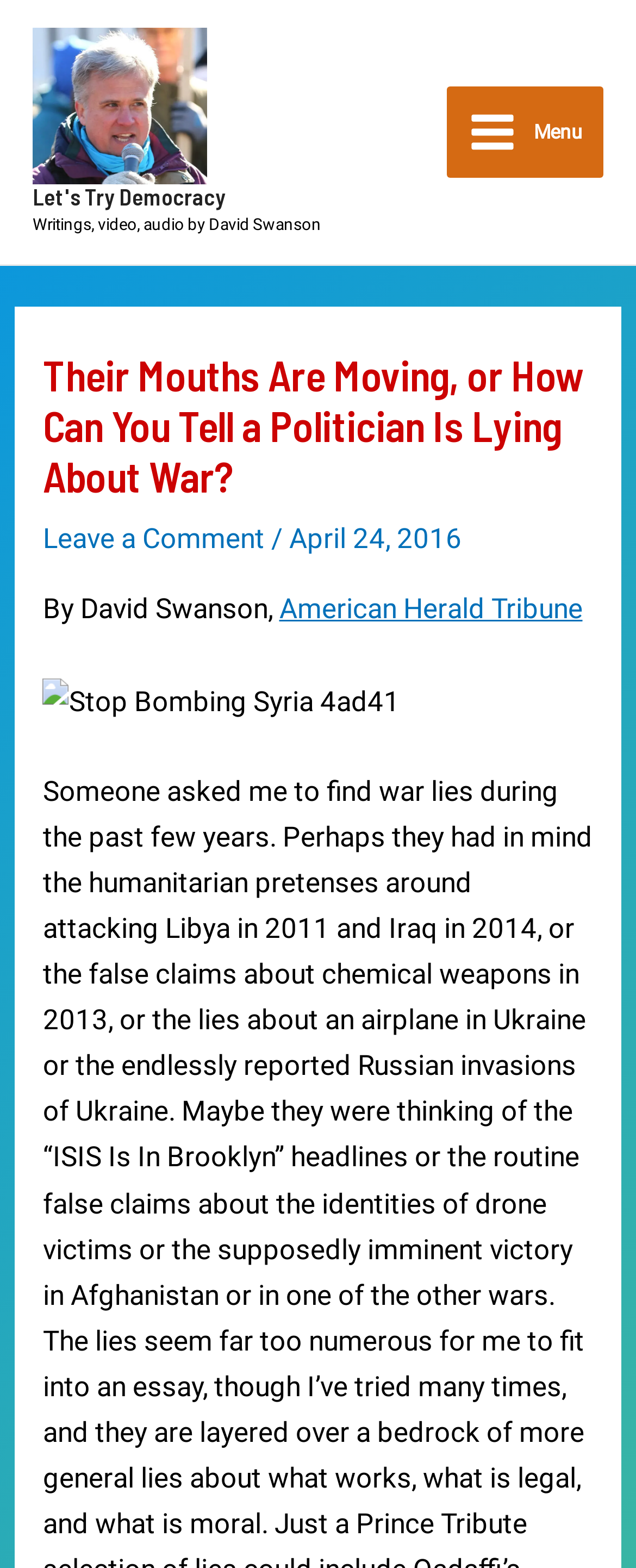What is the name of the publication?
Please respond to the question with a detailed and well-explained answer.

I found the name of the publication by looking at the link 'American Herald Tribune' which is located below the author's name.